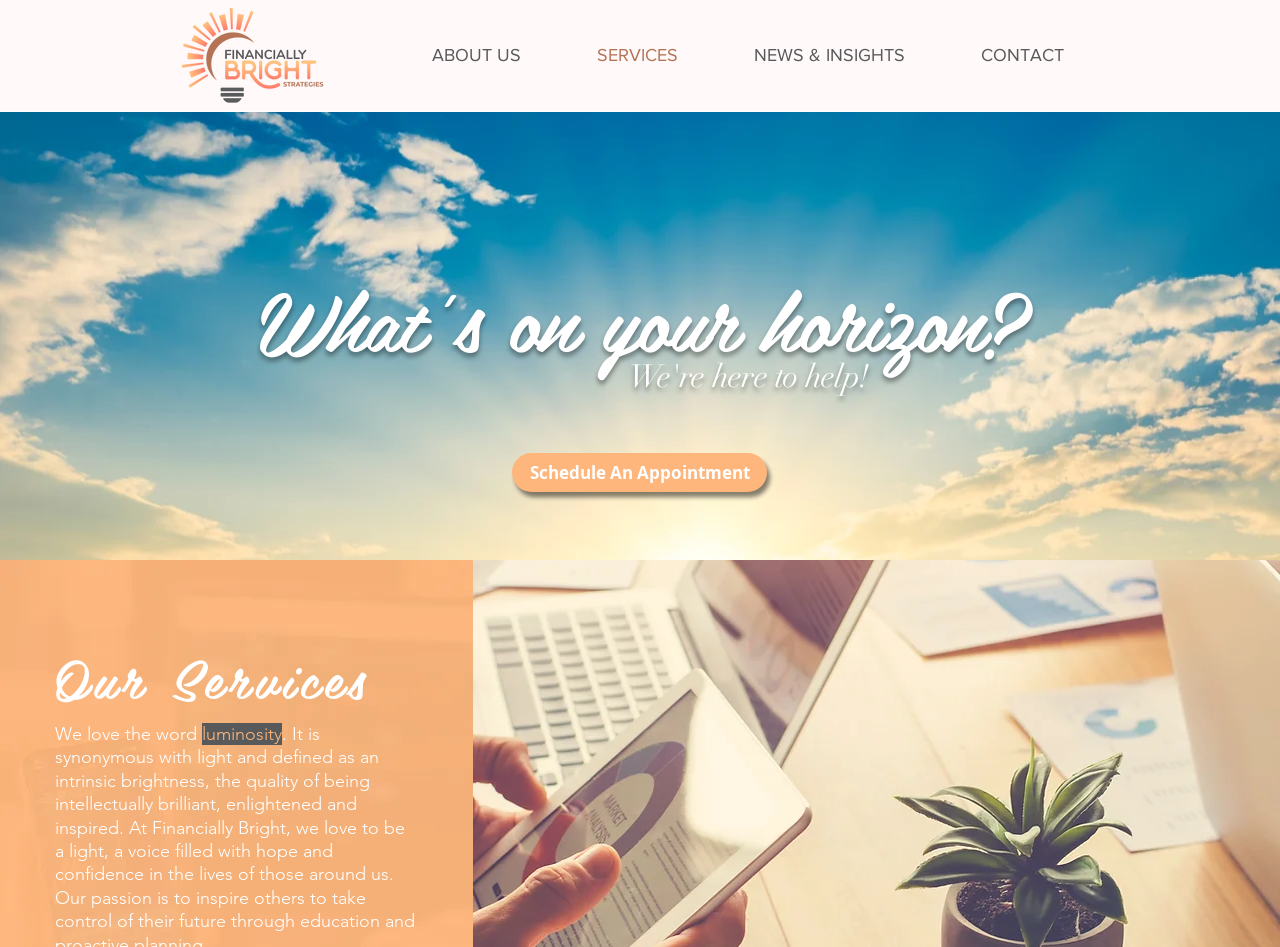How many main navigation links are there?
From the image, respond using a single word or phrase.

4